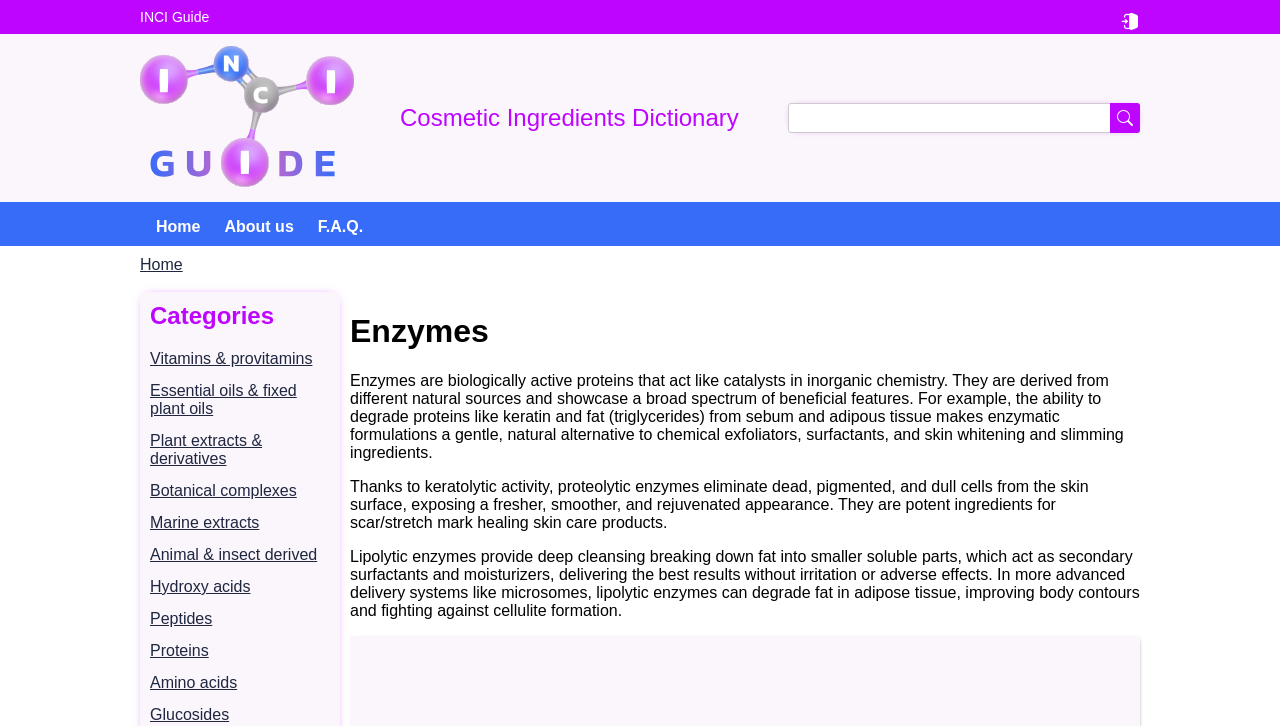What is the benefit of enzymatic formulations?
Based on the image, answer the question in a detailed manner.

I read the text under the 'Enzymes' heading and found a sentence that explains the benefit of enzymatic formulations, which is that they are a gentle, natural alternative to chemical exfoliators, surfactants, and skin whitening and slimming ingredients.